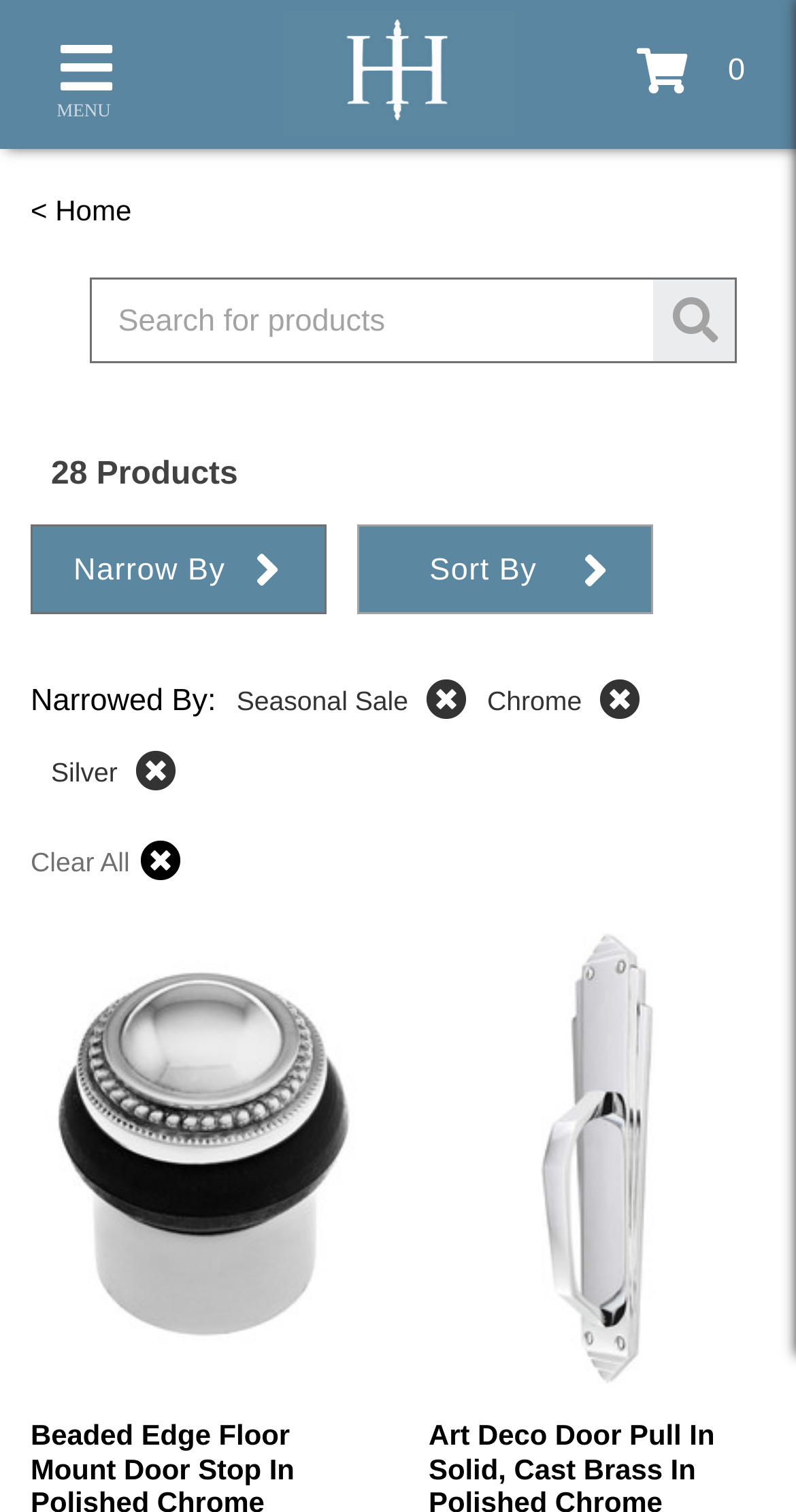Determine the bounding box coordinates of the clickable element necessary to fulfill the instruction: "Narrow by". Provide the coordinates as four float numbers within the 0 to 1 range, i.e., [left, top, right, bottom].

[0.038, 0.347, 0.41, 0.406]